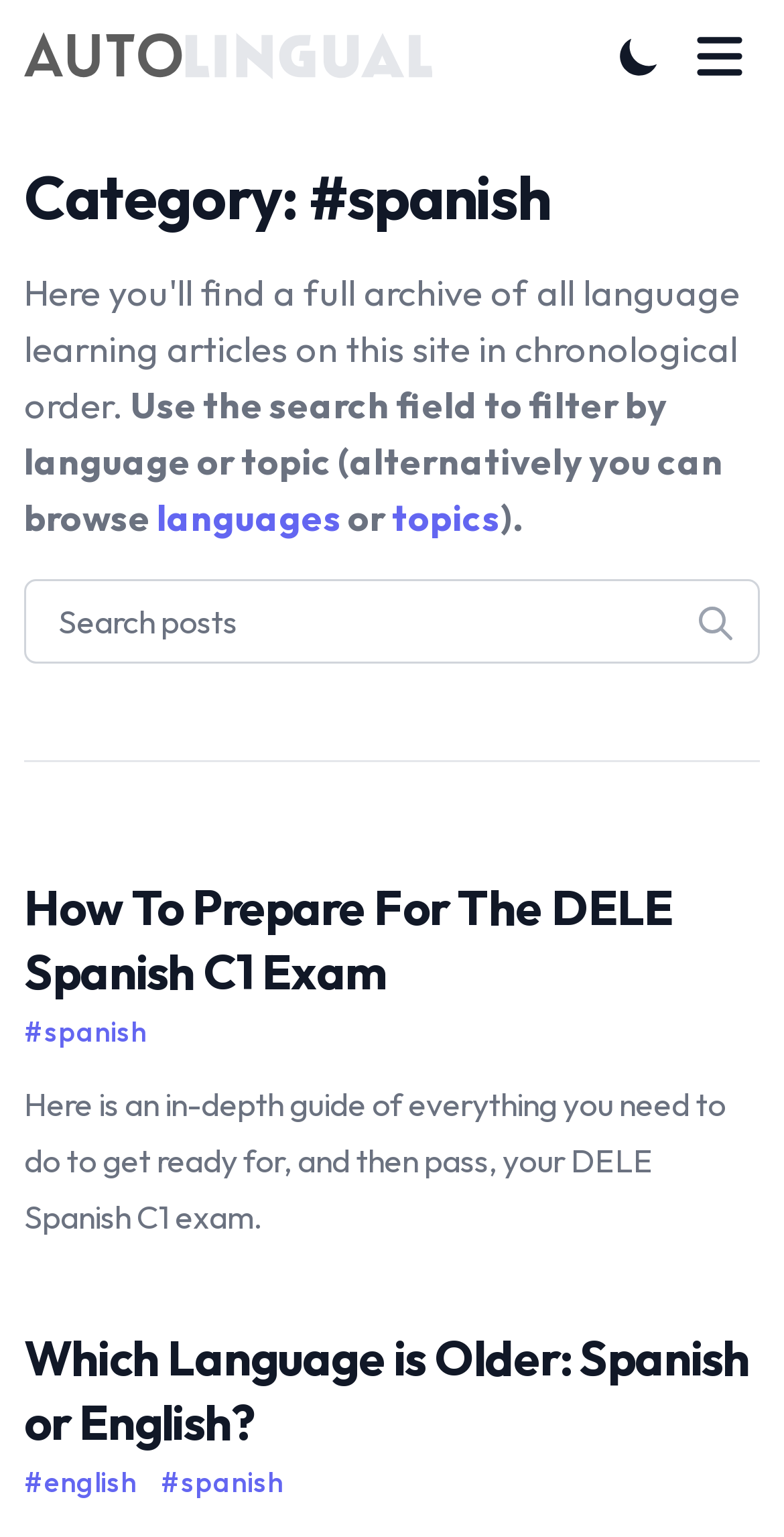Could you indicate the bounding box coordinates of the region to click in order to complete this instruction: "Browse languages".

[0.2, 0.322, 0.436, 0.352]